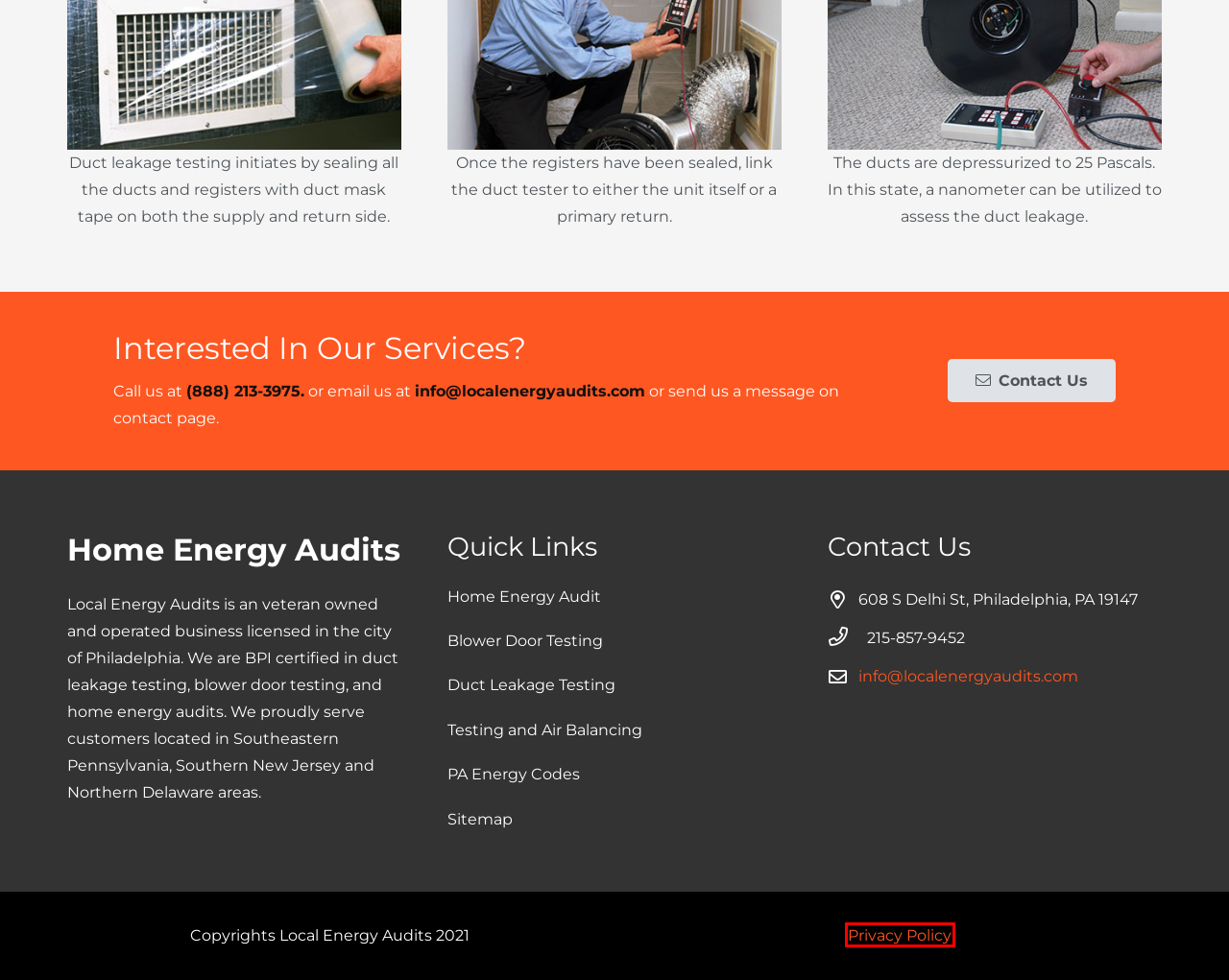You have a screenshot of a webpage with a red rectangle bounding box. Identify the best webpage description that corresponds to the new webpage after clicking the element within the red bounding box. Here are the candidates:
A. PA Energy Code Update - Local Energy Audits
B. Blower Door Test | Local Energy Audits 215-857-9452
C. Sitemap - Local Energy Audits
D. Home Energy Audit | Blower Door Test | Duct Leakage Test
E. Testing and Air Balancing | Local Energy Audits 215-857-9452
F. Contact Us - Local Energy Audits
G. Privacy Policy - Local Energy Audits
H. Home Energy Audit | Local Energy Audits

G